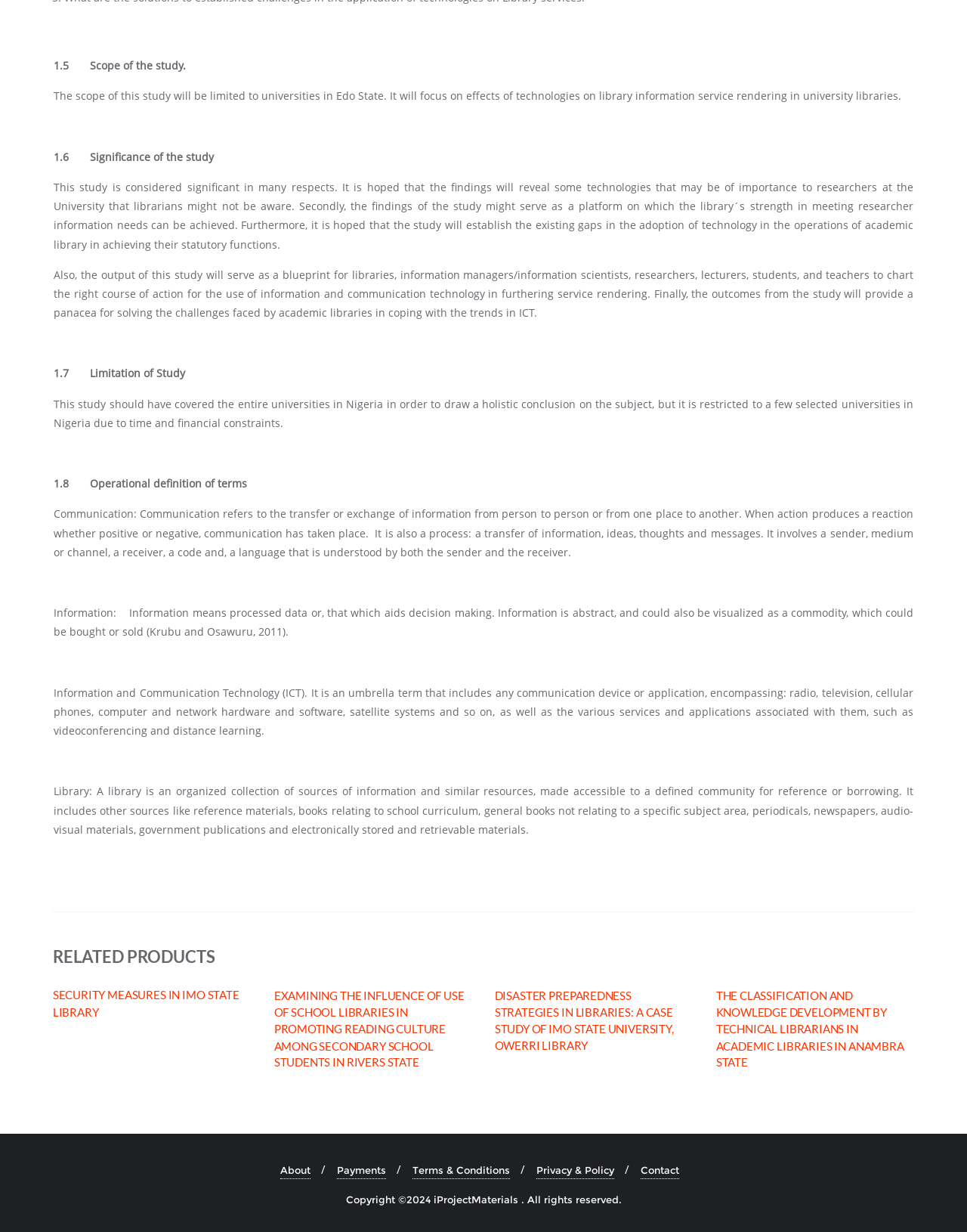Show me the bounding box coordinates of the clickable region to achieve the task as per the instruction: "Contact us".

[0.662, 0.943, 0.702, 0.957]